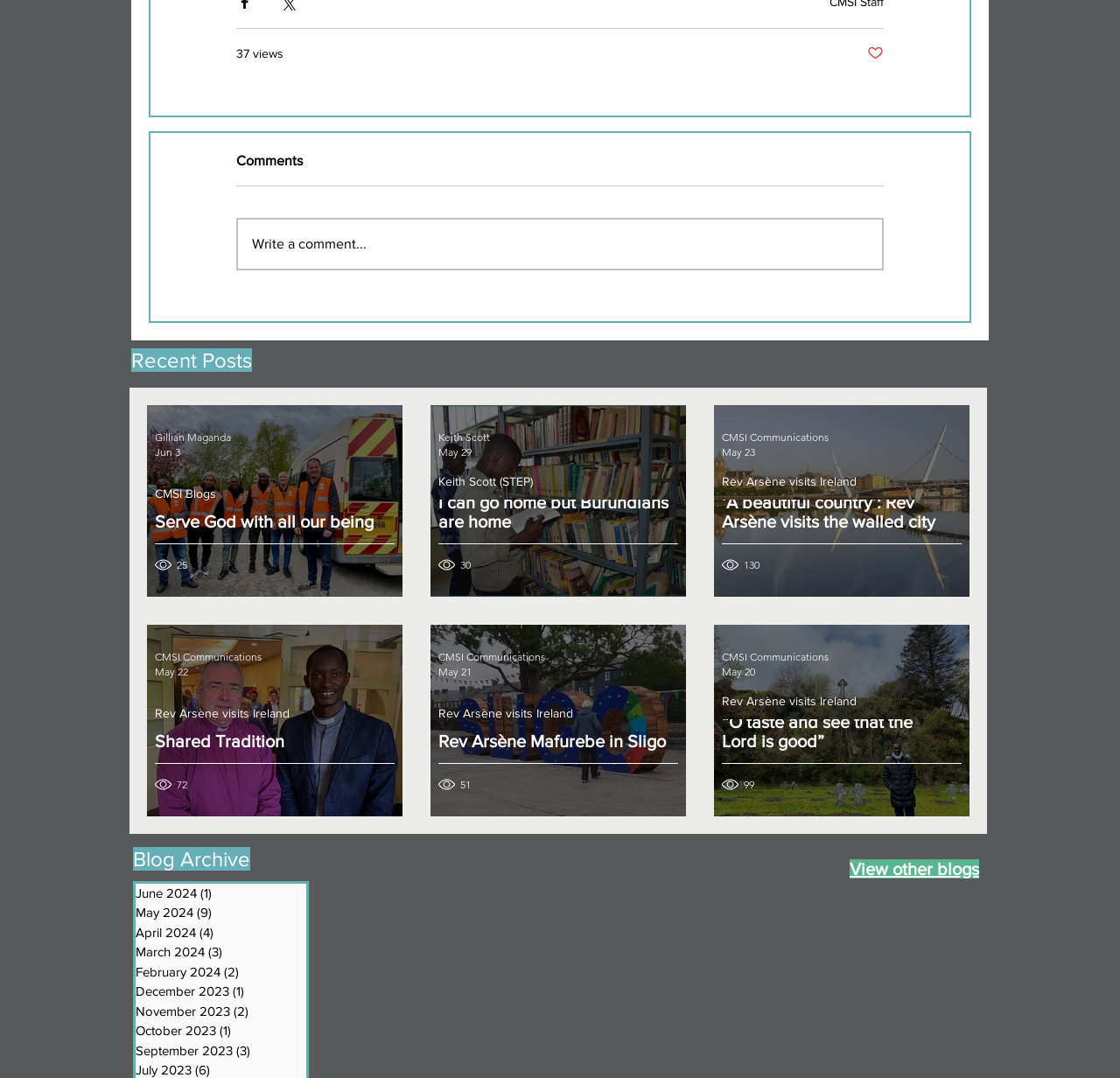Predict the bounding box coordinates of the UI element that matches this description: "51". The coordinates should be in the format [left, top, right, bottom] with each value between 0 and 1.

[0.391, 0.529, 0.422, 0.545]